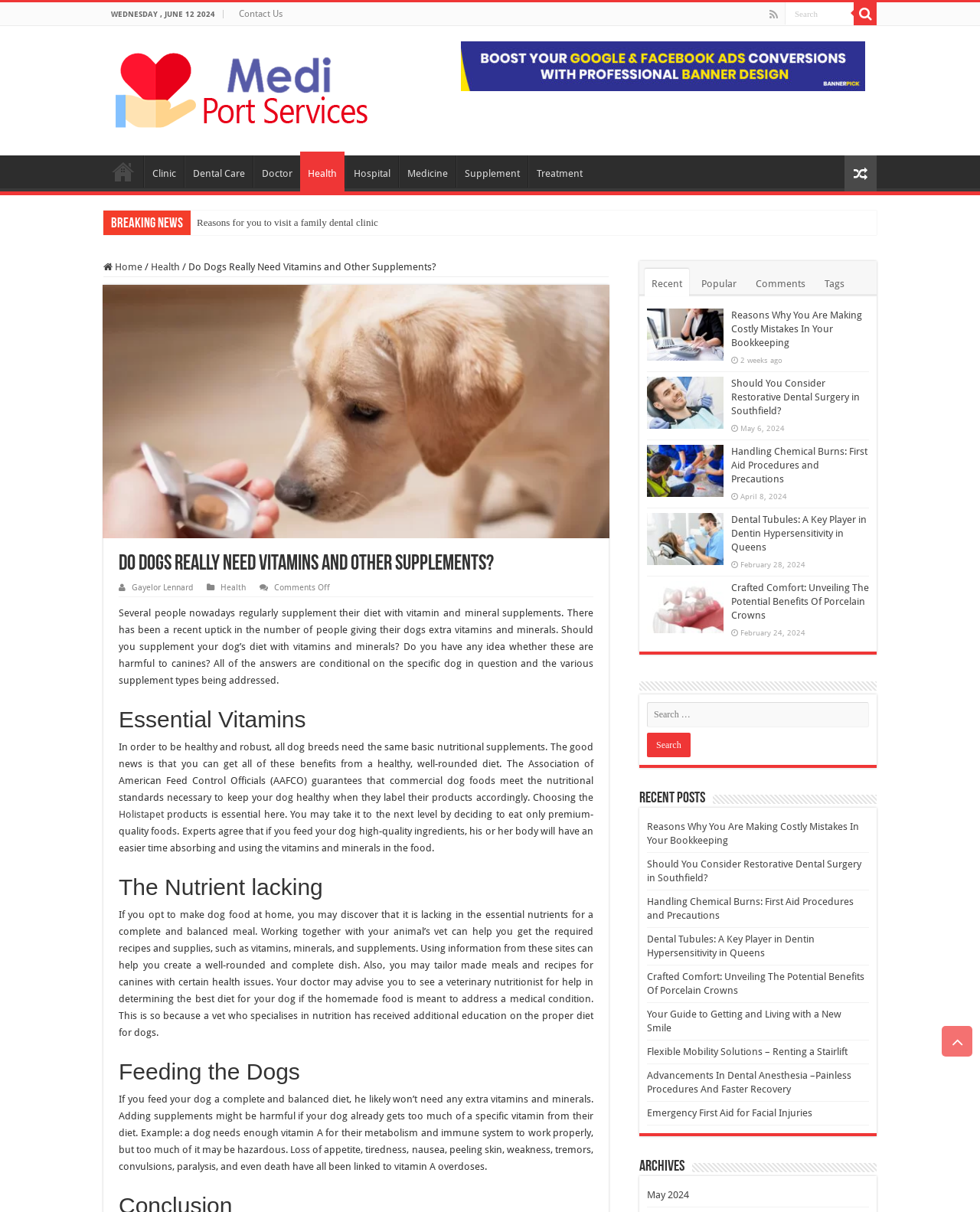Based on the image, provide a detailed response to the question:
What is the purpose of the search bar?

The search bar is located at the top right corner of the webpage, and it allows users to search for specific topics or keywords within the website, making it easier for them to find relevant information.